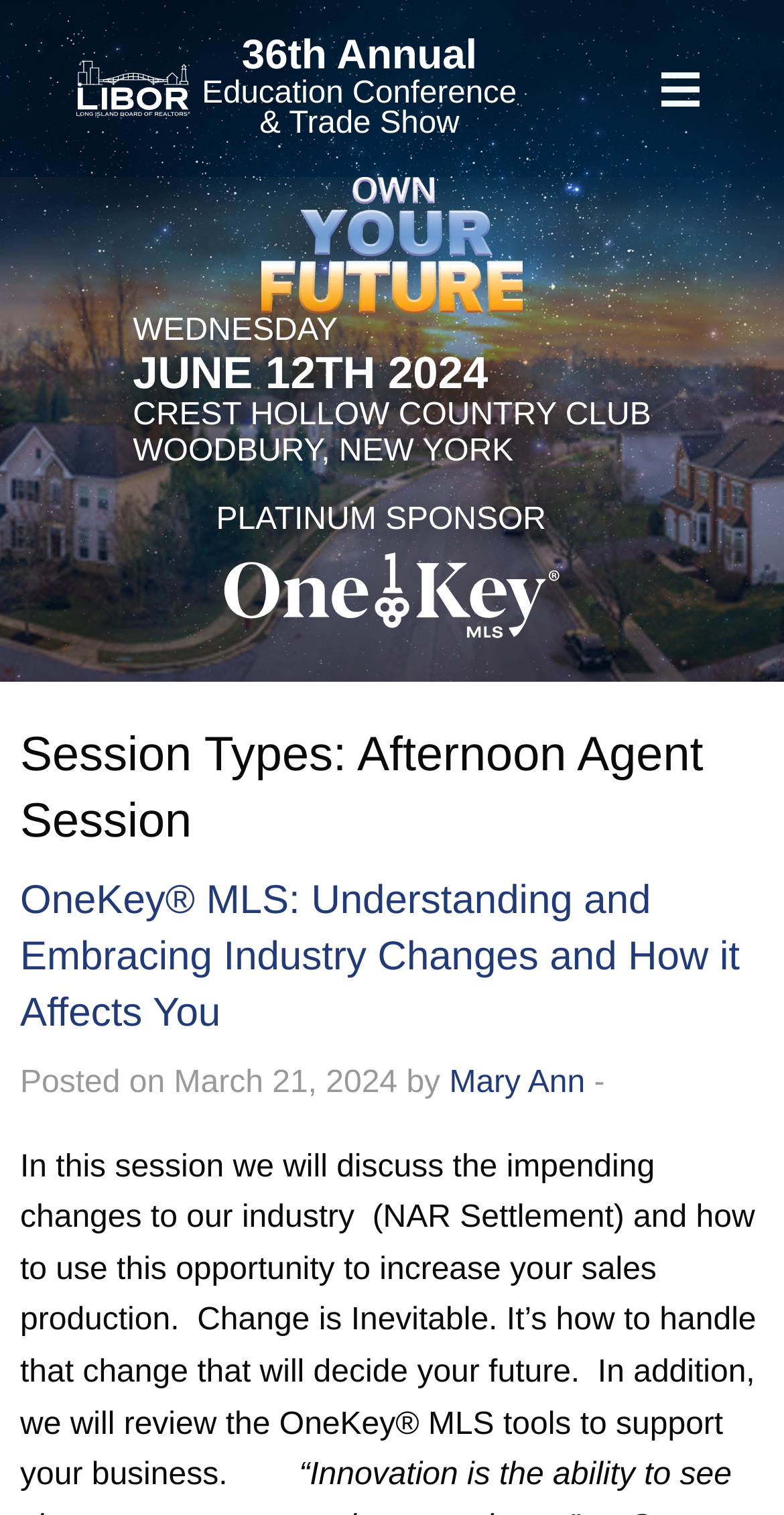Provide the bounding box coordinates of the UI element that matches the description: "Mary Ann".

[0.573, 0.704, 0.746, 0.726]